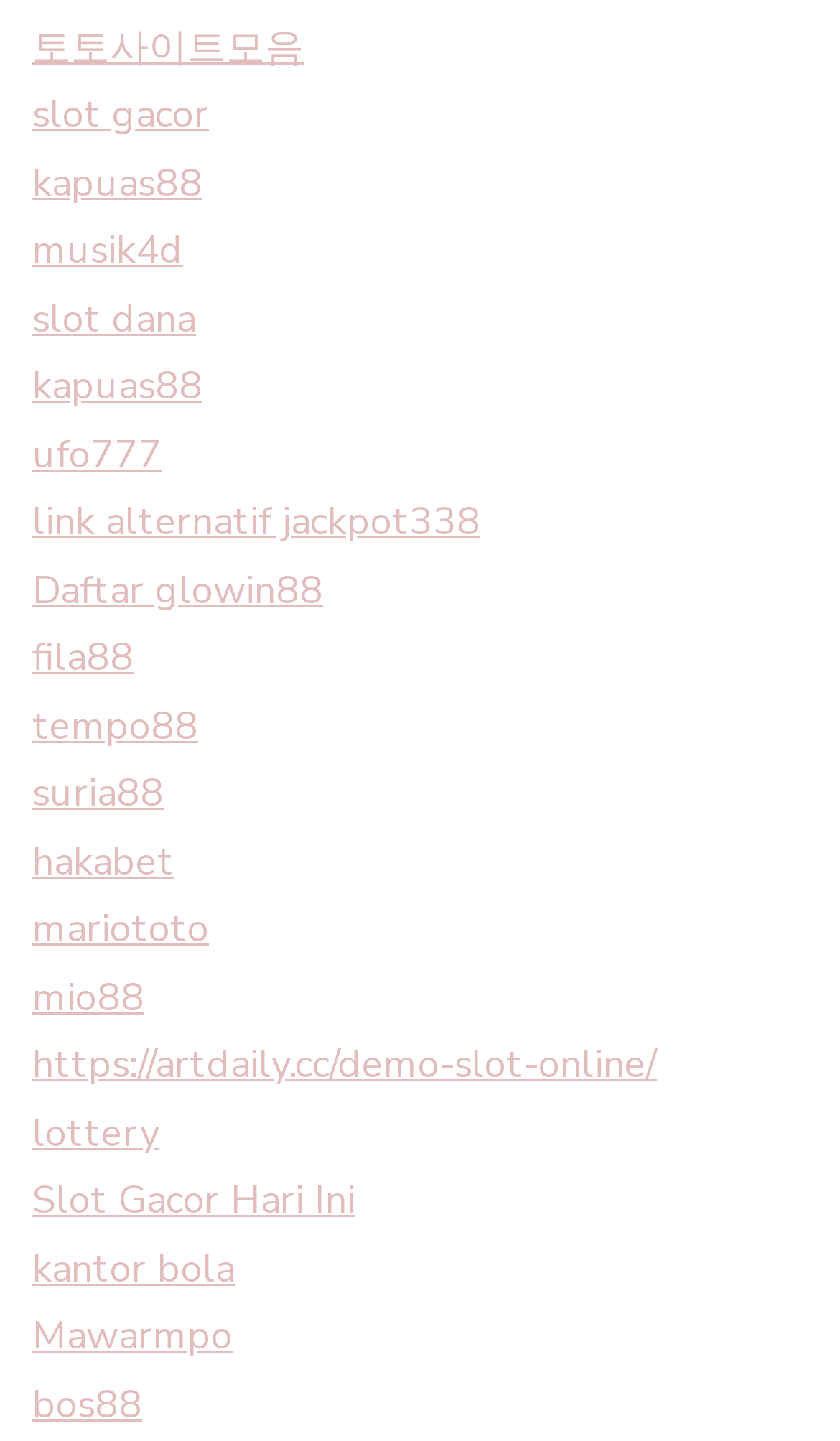Determine the bounding box coordinates for the clickable element to execute this instruction: "check kapuas88". Provide the coordinates as four float numbers between 0 and 1, i.e., [left, top, right, bottom].

[0.038, 0.108, 0.241, 0.144]